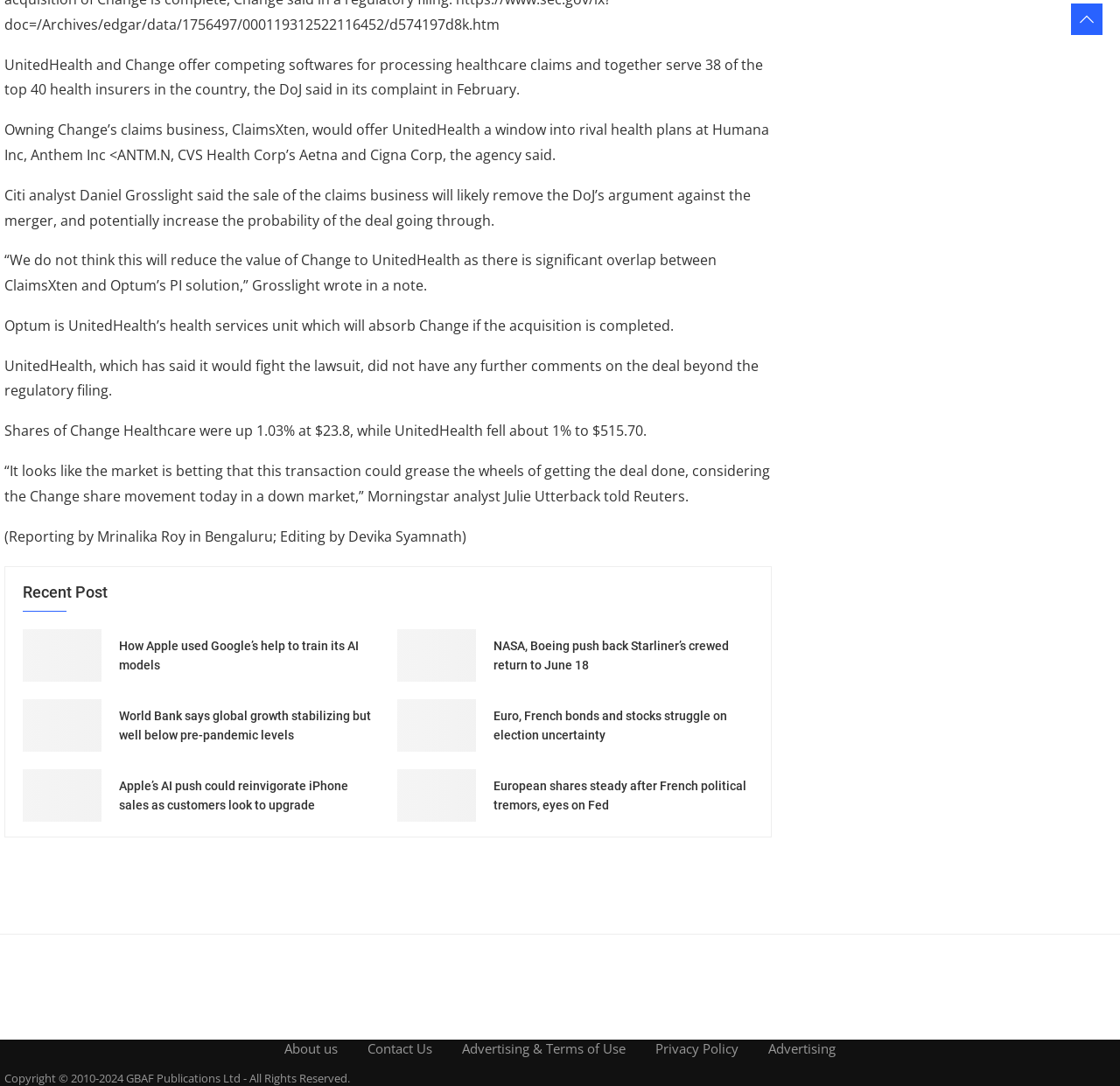Identify the bounding box coordinates of the clickable region required to complete the instruction: "Read about recent posts". The coordinates should be given as four float numbers within the range of 0 and 1, i.e., [left, top, right, bottom].

[0.02, 0.537, 0.096, 0.554]